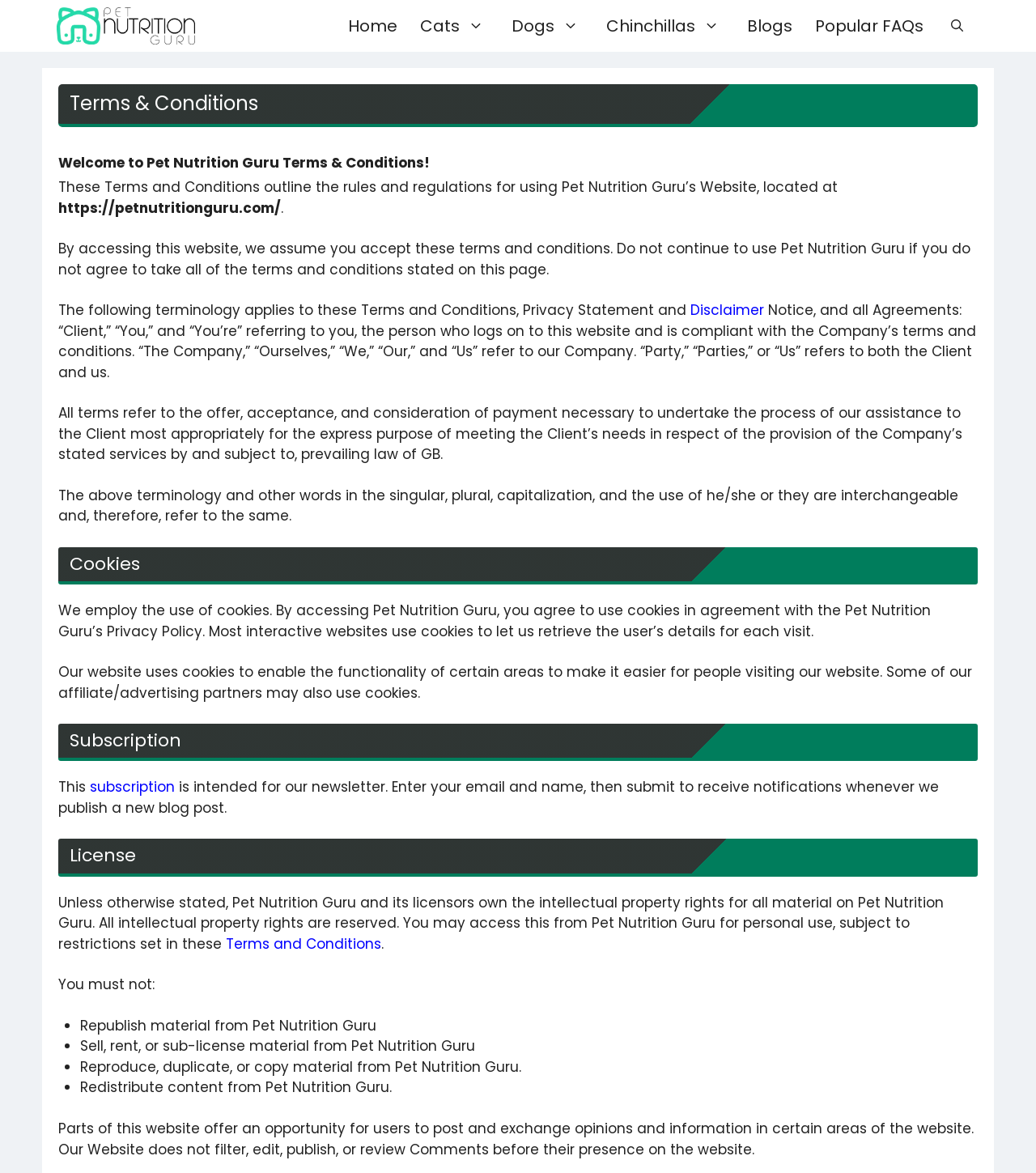Find the bounding box coordinates of the clickable region needed to perform the following instruction: "Go to Home". The coordinates should be provided as four float numbers between 0 and 1, i.e., [left, top, right, bottom].

[0.325, 0.0, 0.395, 0.044]